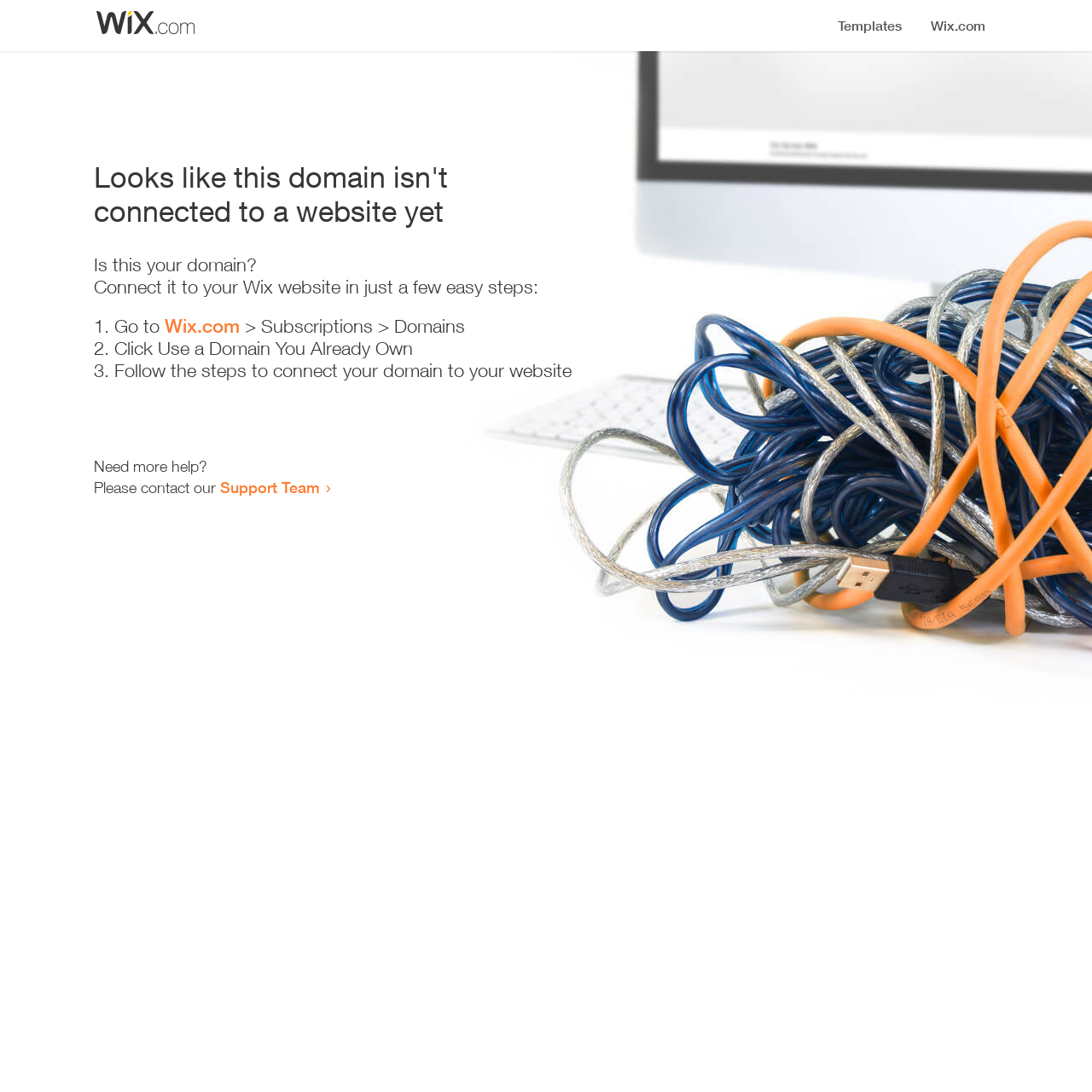What is the current status of the domain?
Give a detailed response to the question by analyzing the screenshot.

The webpage displays a heading that says 'Looks like this domain isn't connected to a website yet', indicating that the domain is not currently connected to a website.